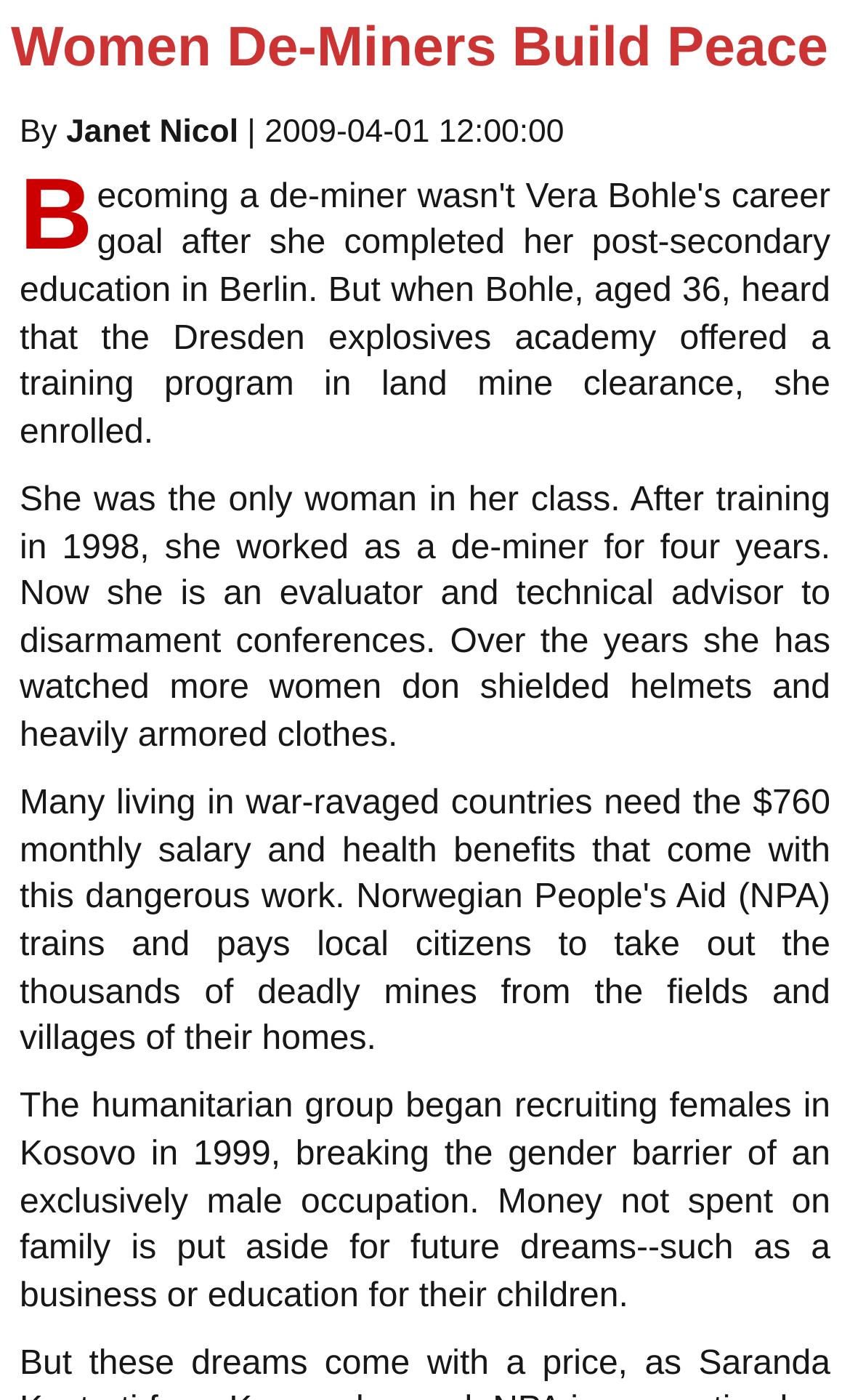Please examine the image and provide a detailed answer to the question: In which year did the humanitarian group start recruiting females in Kosovo?

The year in which the humanitarian group started recruiting females in Kosovo can be determined by reading the text 'The humanitarian group began recruiting females in Kosovo in 1999...' which indicates that the recruitment started in 1999.